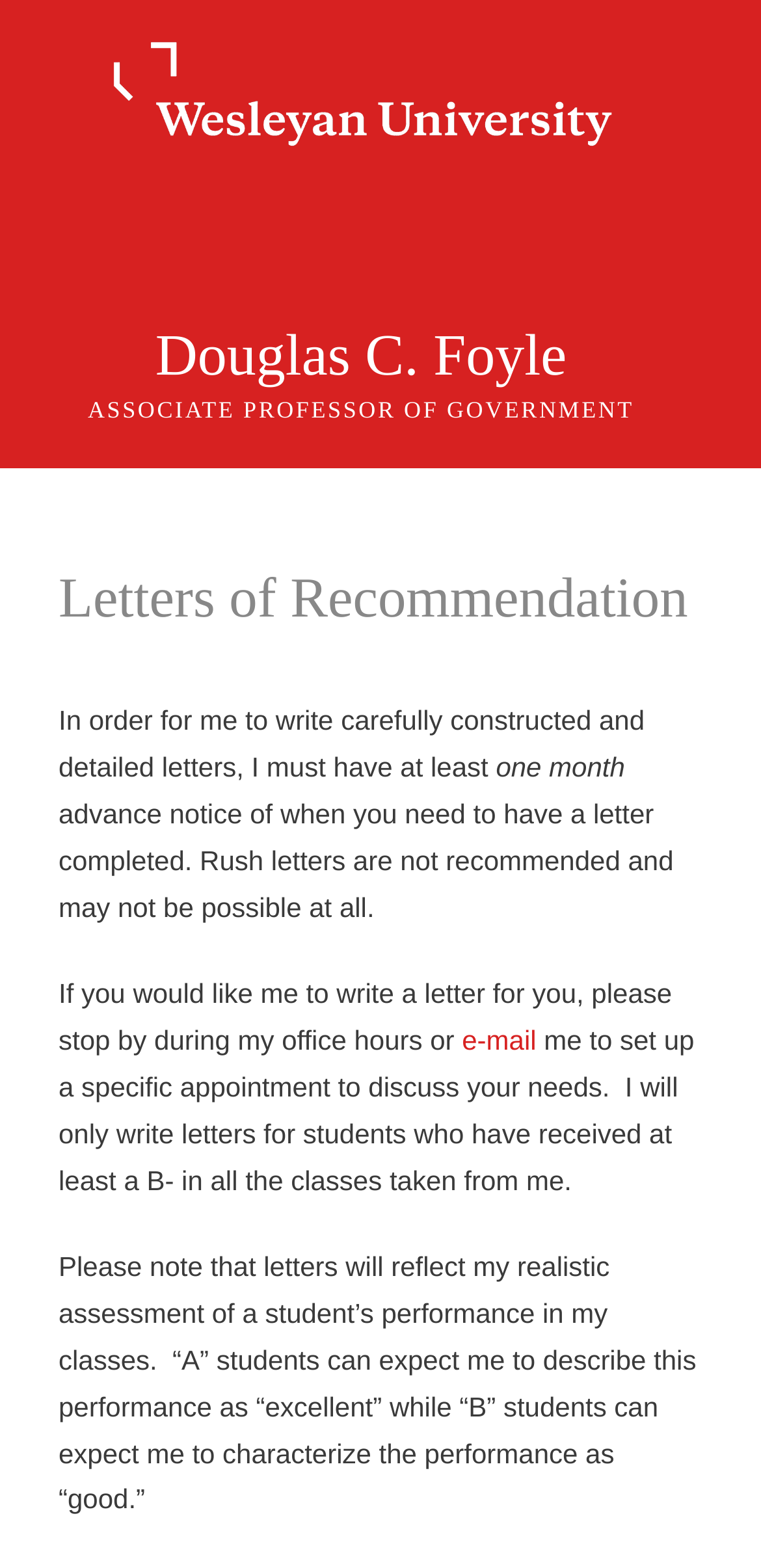Using details from the image, please answer the following question comprehensively:
How much advance notice is required for a letter?

I found the advance notice requirement by reading the static text element that mentions the time frame needed for the professor to write a letter. The text element states that at least one month's advance notice is required.